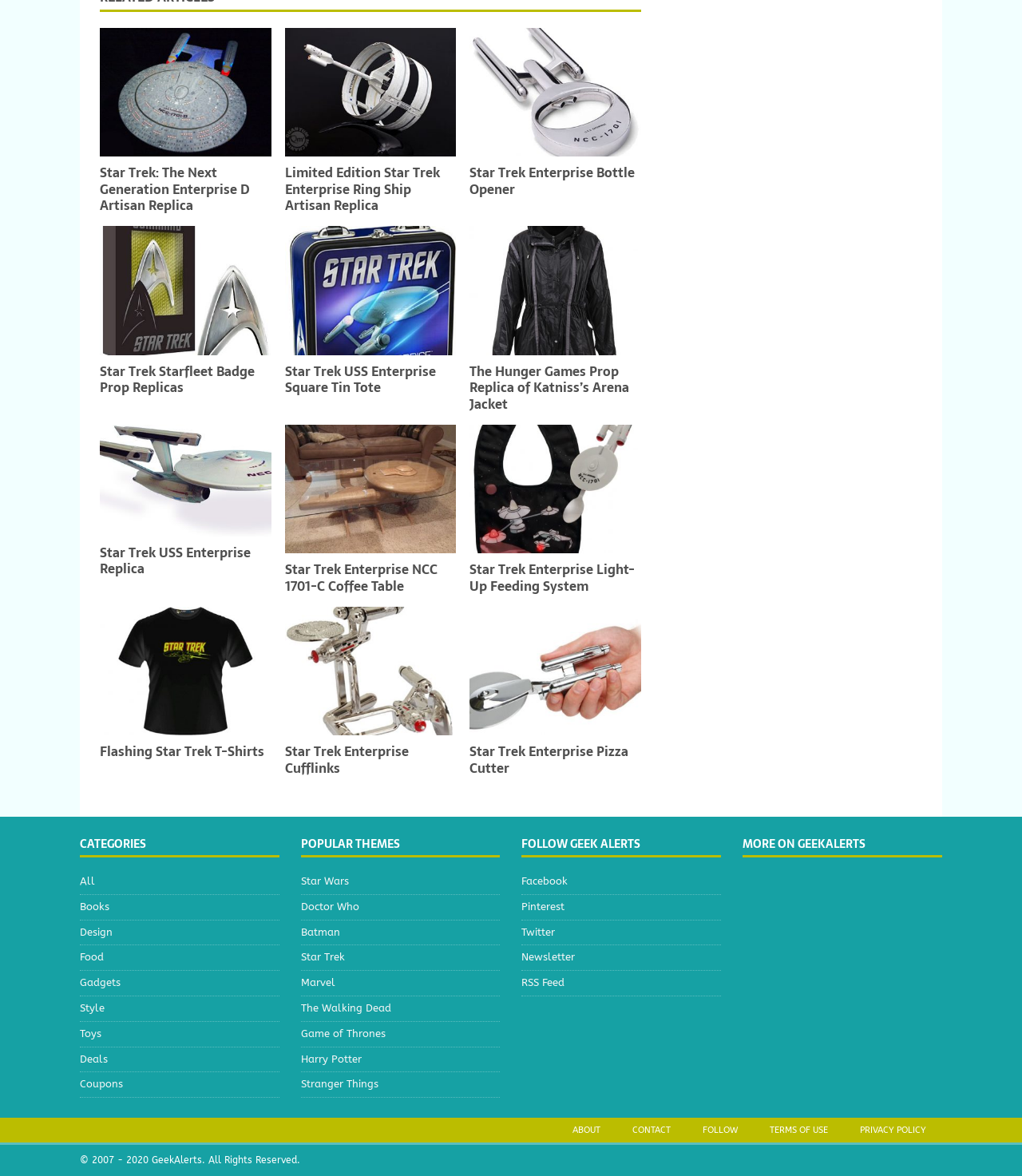What is the name of the Star Trek ship featured in the first product?
From the image, respond with a single word or phrase.

Enterprise D